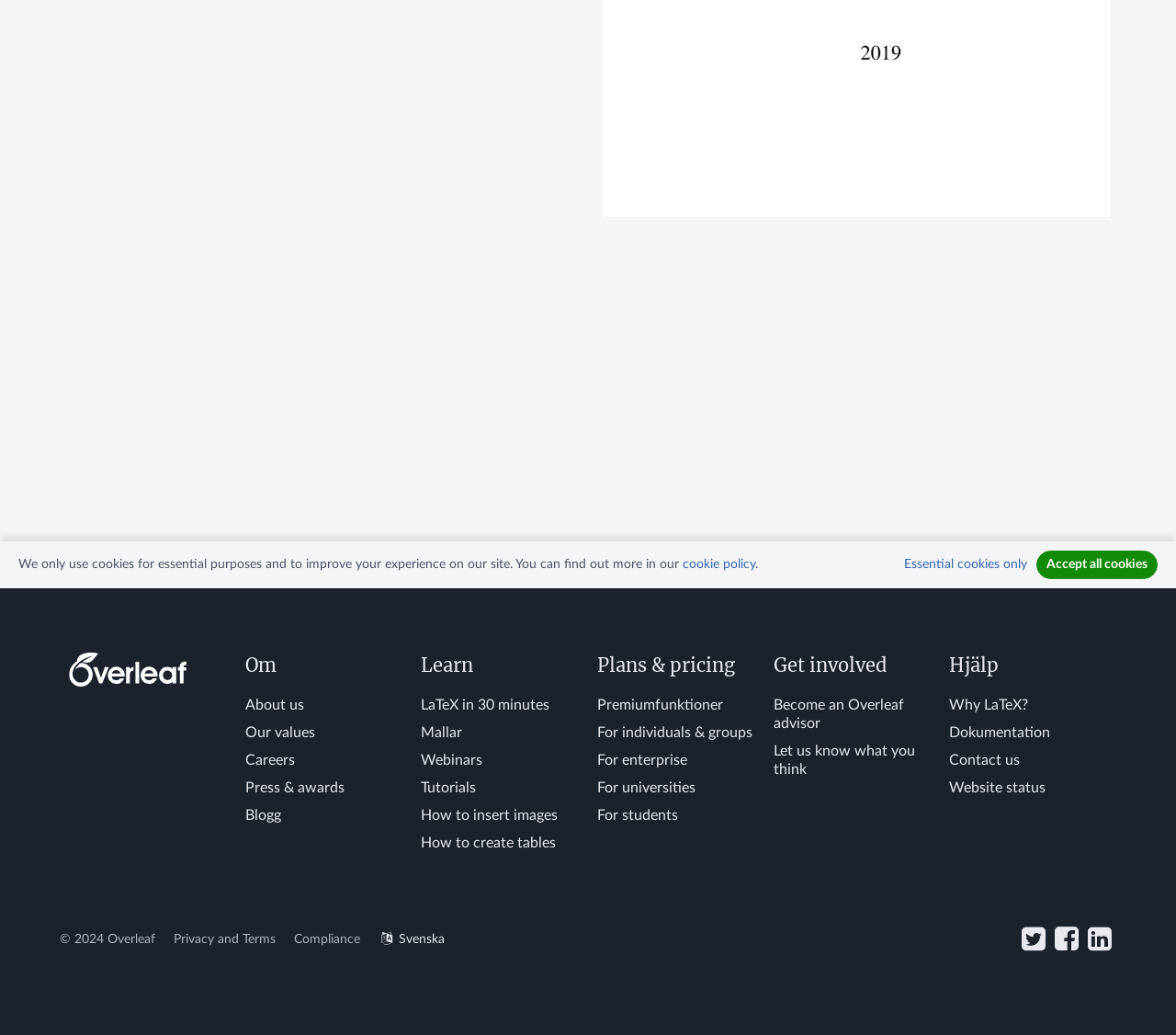Using the webpage screenshot, locate the HTML element that fits the following description and provide its bounding box: "For individuals & groups".

[0.508, 0.701, 0.64, 0.715]